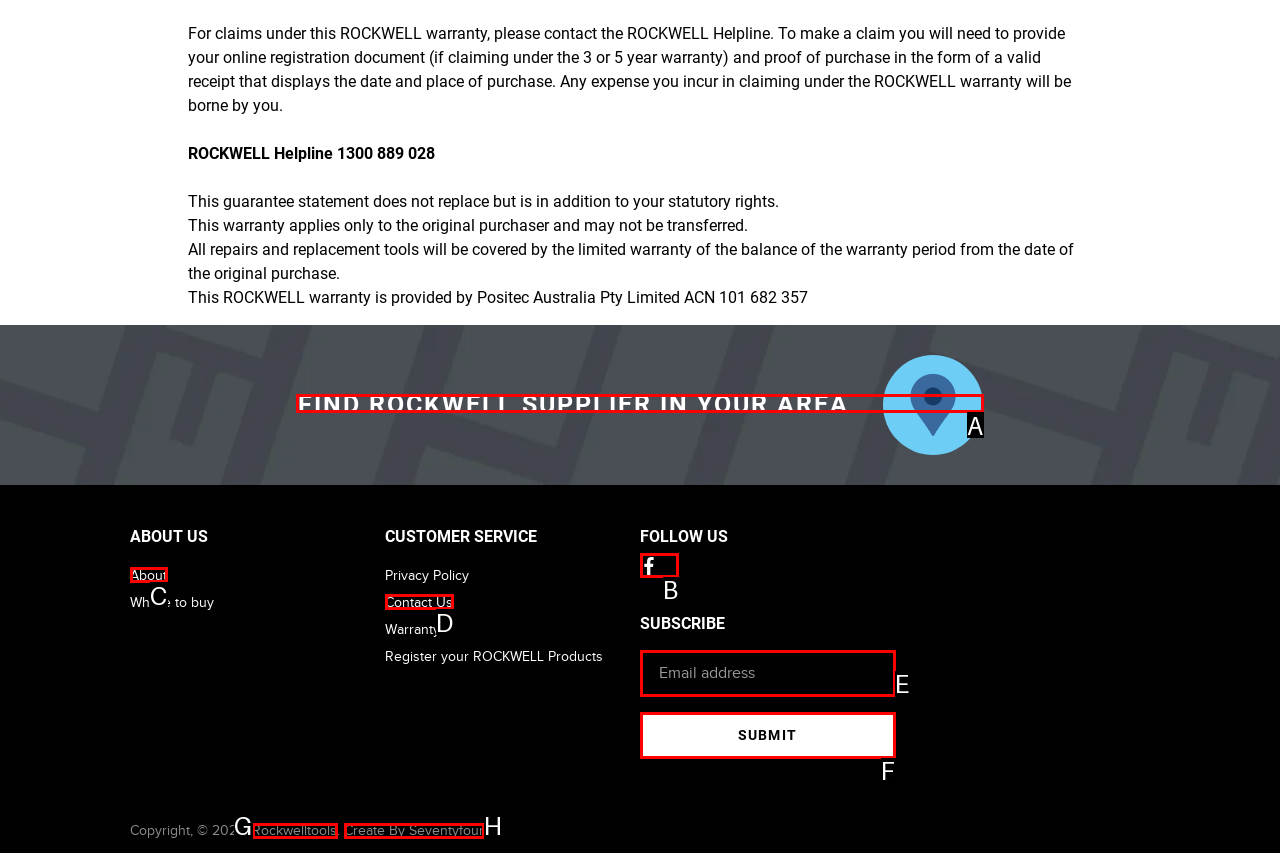Identify the letter of the option to click in order to Click the service link. Answer with the letter directly.

None